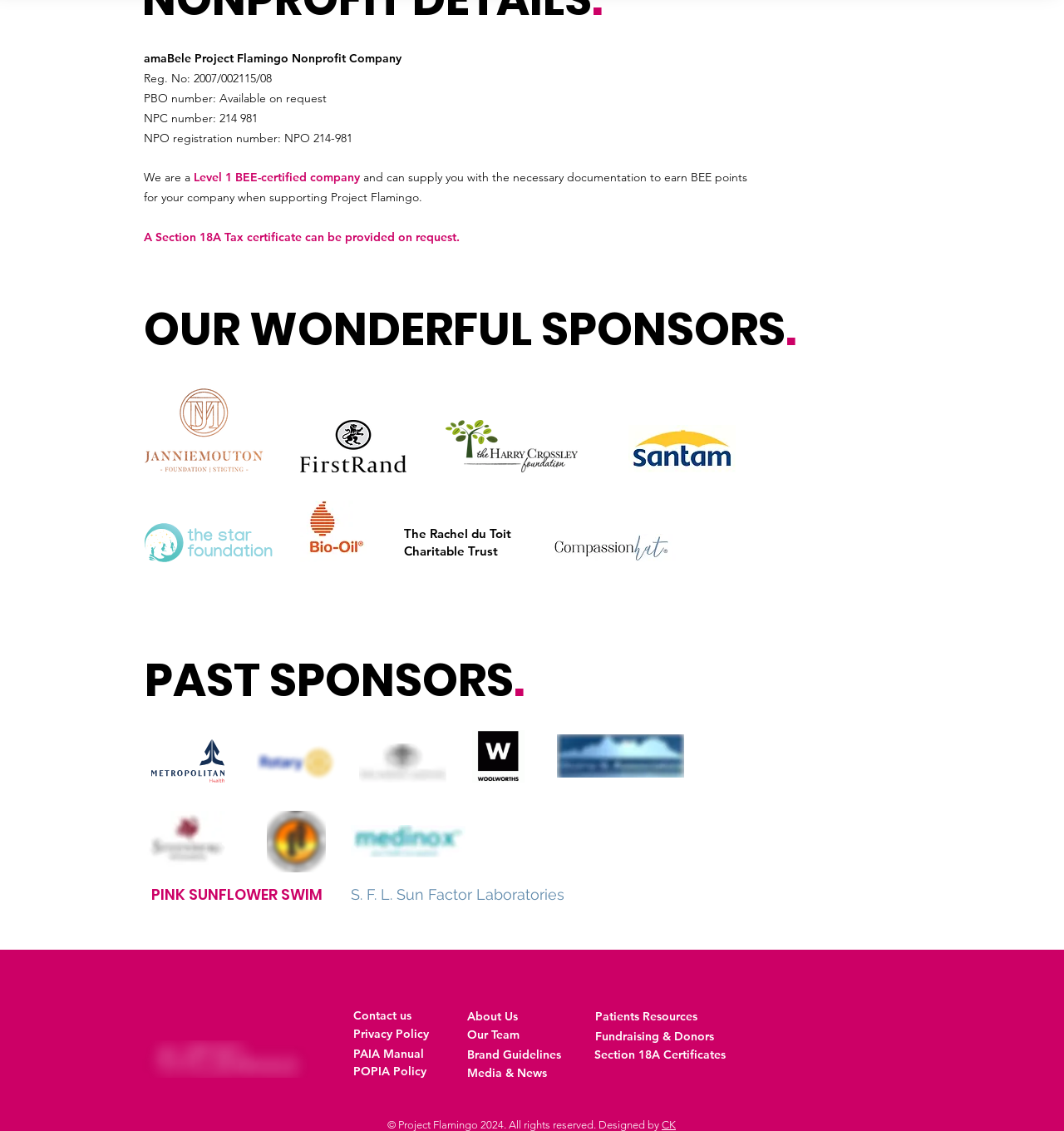Find the bounding box coordinates for the area that must be clicked to perform this action: "View the 'FR LOGO_STACKED_RGB 877 PLATINUM' image".

[0.282, 0.372, 0.382, 0.418]